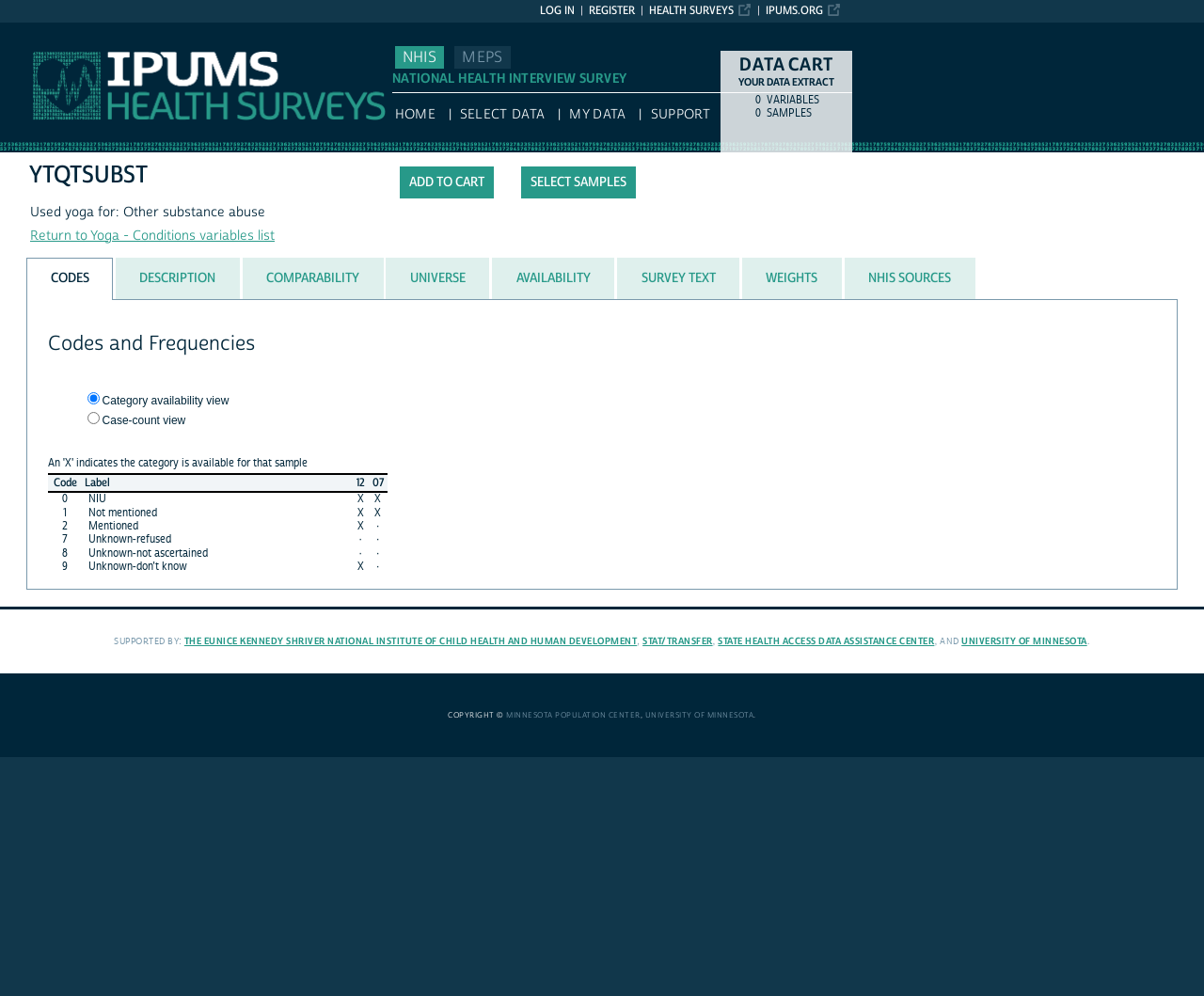How many tabs are available in the tablist?
Offer a detailed and full explanation in response to the question.

I found the answer by counting the number of tab elements in the tablist at coordinates [0.022, 0.255, 0.978, 0.3]. There are 8 tabs in total: CODES, DESCRIPTION, COMPARABILITY, UNIVERSE, AVAILABILITY, SURVEY TEXT, WEIGHTS, and NHIS SOURCES.